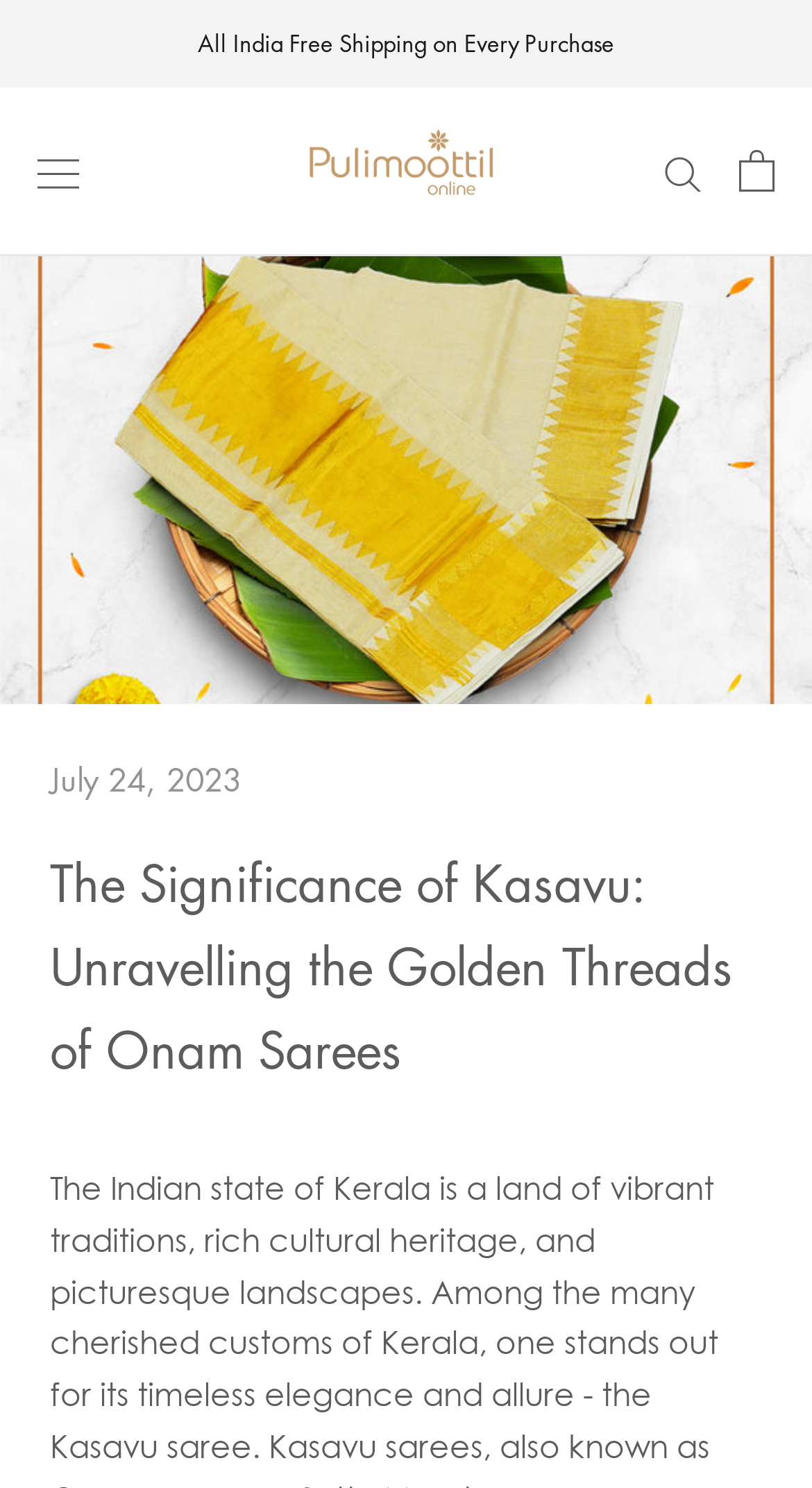Please determine the bounding box coordinates for the UI element described here. Use the format (top-left x, top-left y, bottom-right x, bottom-right y) with values bounded between 0 and 1: alt="Pulimoottil Online"

[0.359, 0.08, 0.641, 0.151]